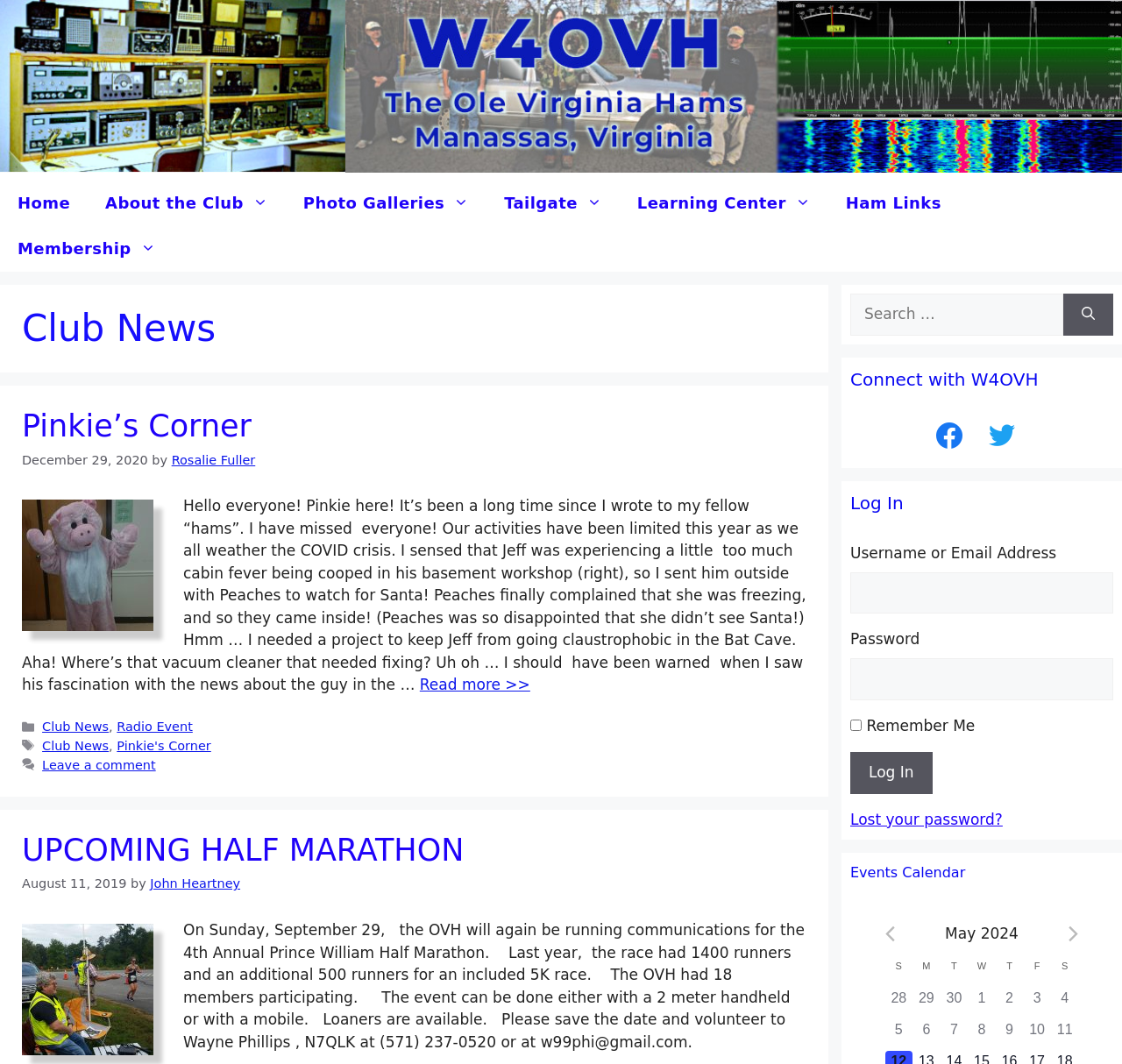Provide the bounding box coordinates, formatted as (top-left x, top-left y, bottom-right x, bottom-right y), with all values being floating point numbers between 0 and 1. Identify the bounding box of the UI element that matches the description: About the Club

[0.078, 0.17, 0.255, 0.213]